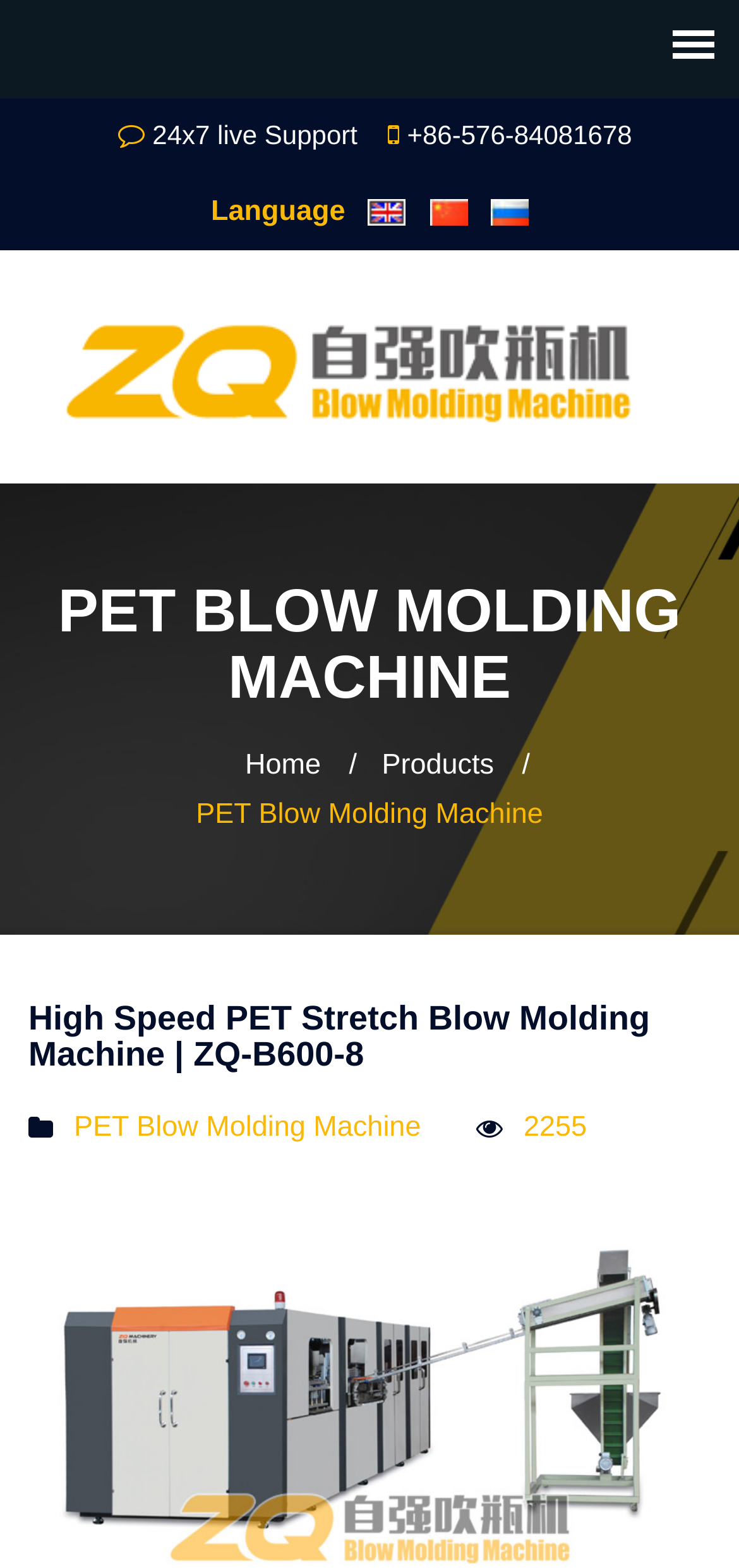Please find the bounding box for the UI element described by: "PET Blow Molding Machine".

[0.1, 0.704, 0.608, 0.735]